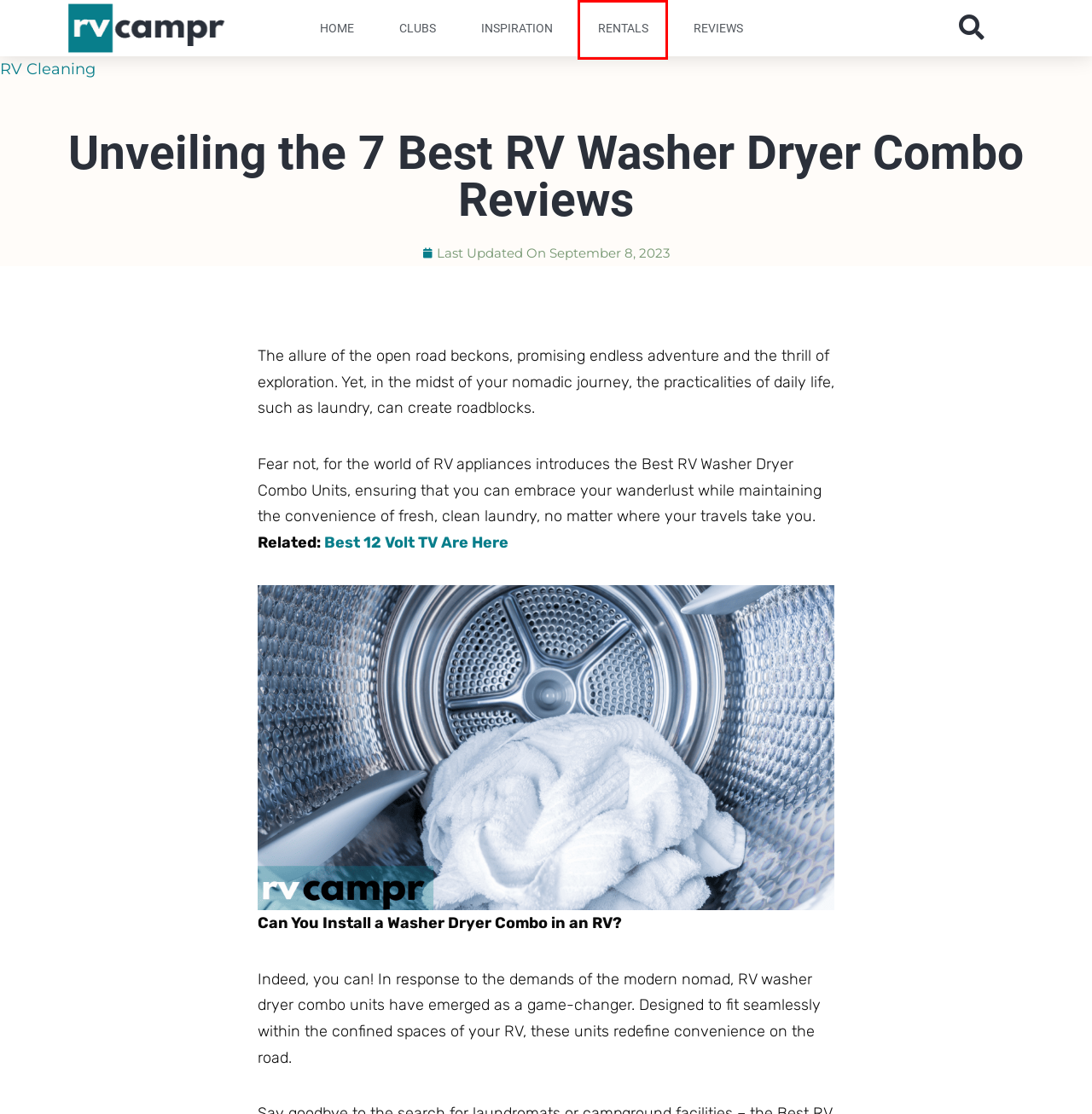You are provided with a screenshot of a webpage where a red rectangle bounding box surrounds an element. Choose the description that best matches the new webpage after clicking the element in the red bounding box. Here are the choices:
A. Inspiration - RV Camper
B. Home - RV Camper
C. Best Portable Freezer for RV Life: Guide to RV Chest Freezers
D. Reviews - RV Camper
E. Yes! 4 Best 12 Volt TV Are Here - RV Camper
F. Rentals - RV Camper
G. 7 Essential RV Clubs To Join For Discounts and Community
H. RV Cleaning - RV Camper

F